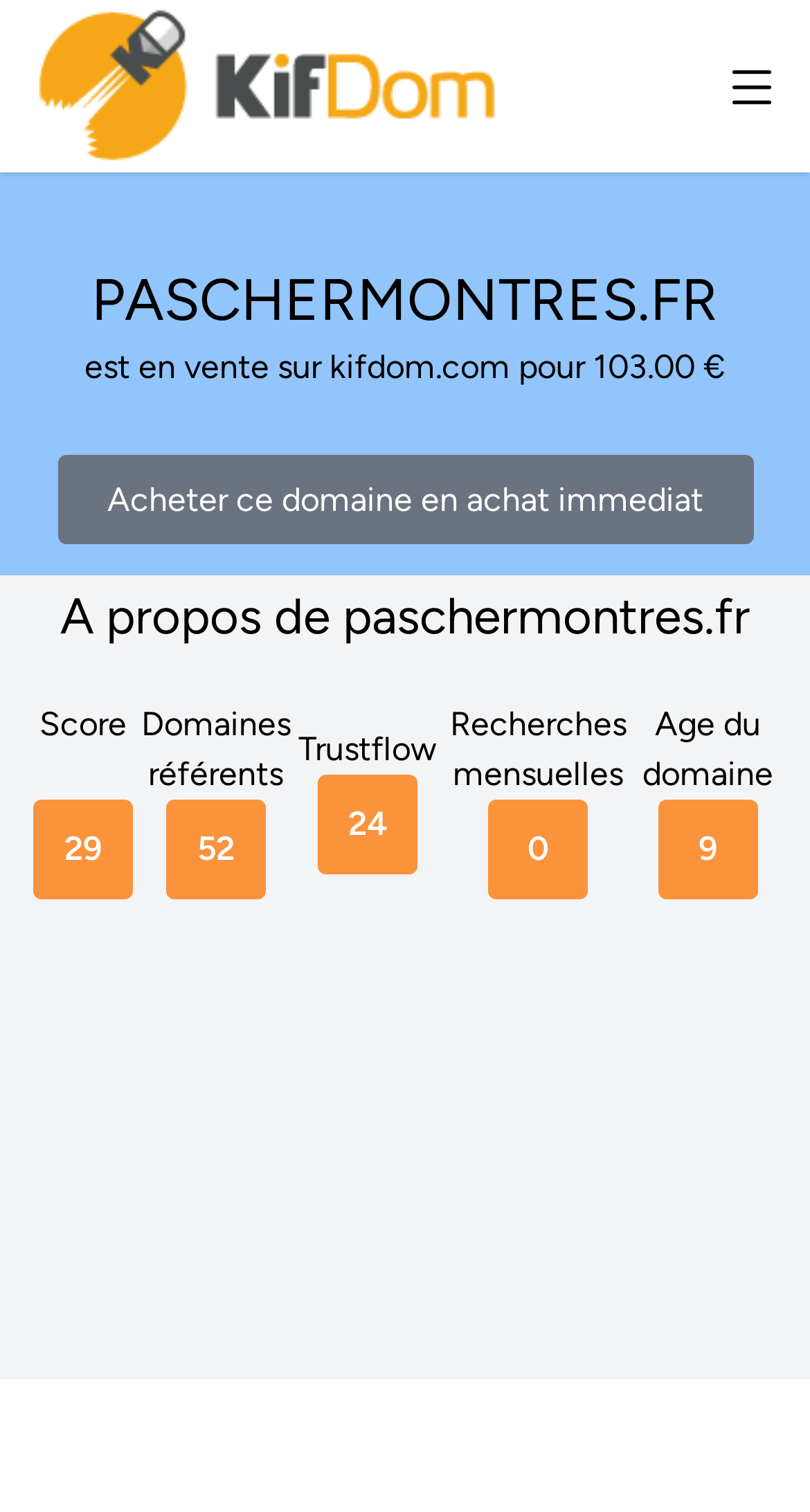What is the principal heading displayed on the webpage?

PASCHERMONTRES.FR
est en vente sur kifdom.com pour 103.00 €